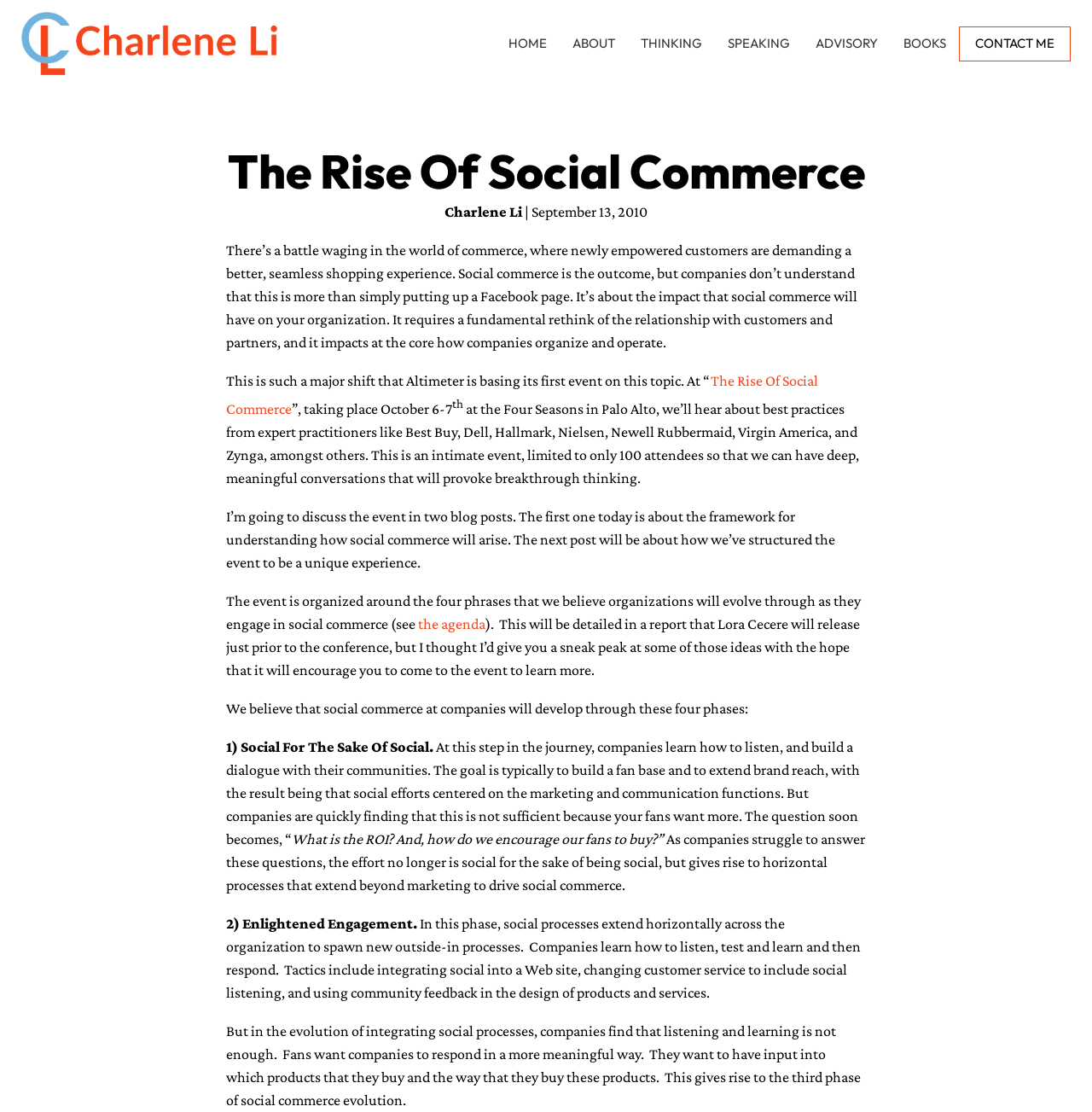Provide the bounding box coordinates of the HTML element this sentence describes: "Android – Quran Central".

None